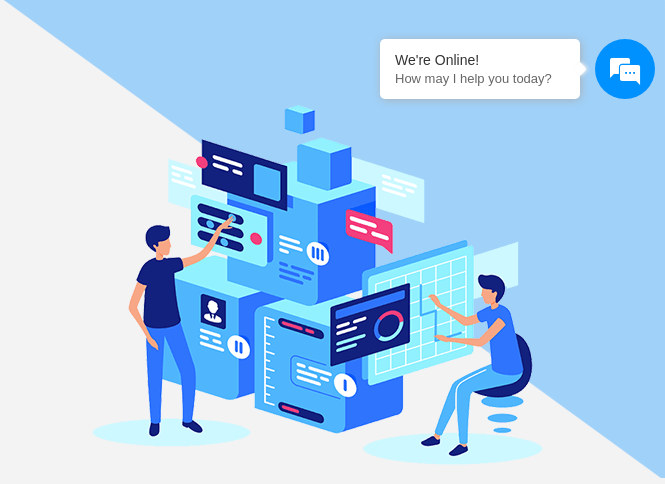Generate an elaborate caption for the given image.

The image depicts a modern digital workspace where two individuals are engaged in interactive activities amidst a backdrop of vibrant user interface elements. On the left, a figure is seen pointing towards a dynamic structure of colorful blocks and digital screens, symbolizing innovative technology solutions. Meanwhile, on the right, another figure sits comfortably, interacting with a grid interface that represents data management and analysis. 

In the top corner, a chat box is prominently displayed, indicating real-time customer support with the message: "We're Online! How may I help you today?" This highlights the emphasis on user engagement and immediate assistance, reflecting a commitment to providing seamless service in the tech-driven landscape, particularly relevant to the travel industry as illustrated by the context of the content around the image. The overall composition conveys a sense of modernity, accessibility, and proactive customer interaction.